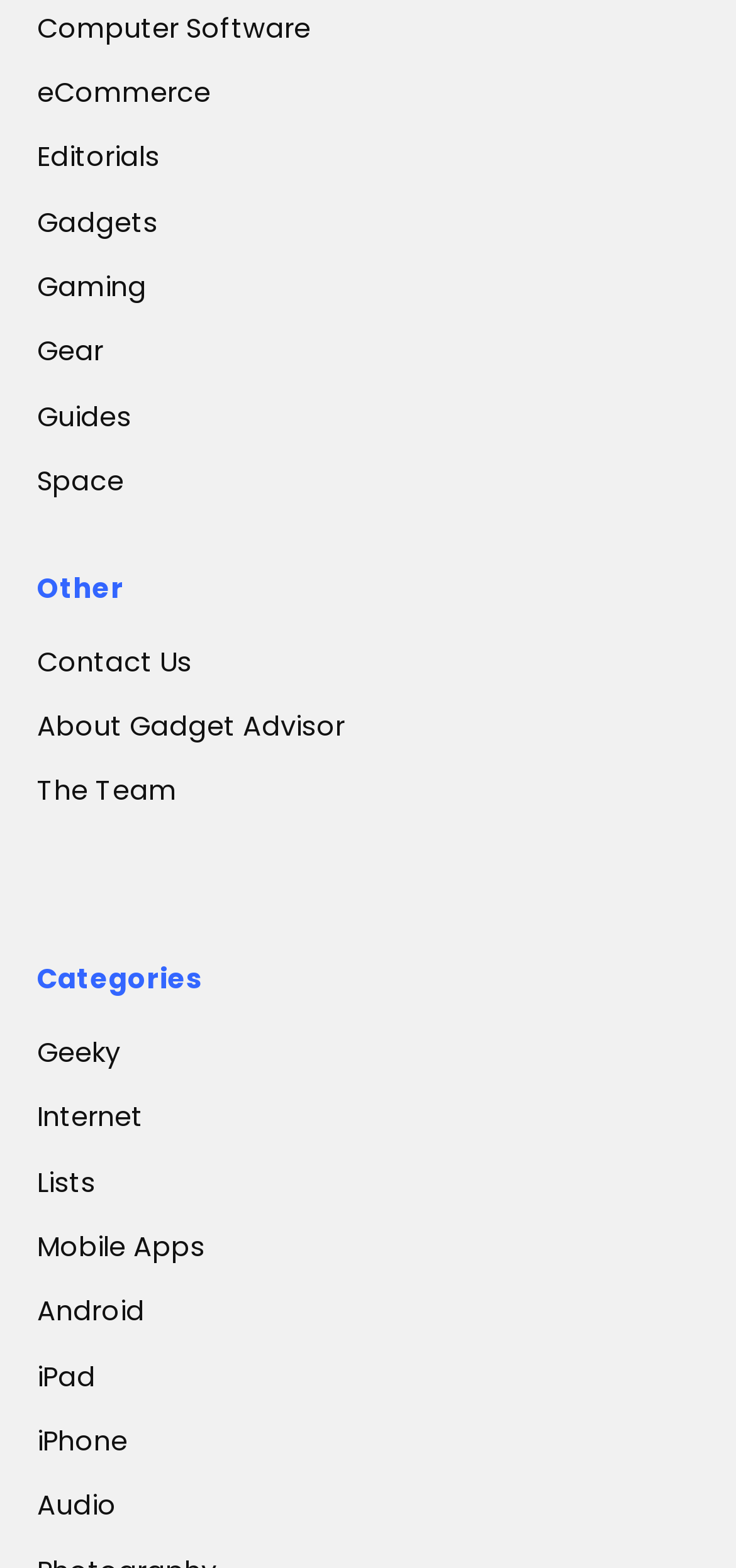What is the last category listed under 'Categories'?
Please craft a detailed and exhaustive response to the question.

The last category listed under 'Categories' is 'Audio' which is a link element located at the bottom of the webpage with a bounding box of [0.05, 0.942, 0.158, 0.98].